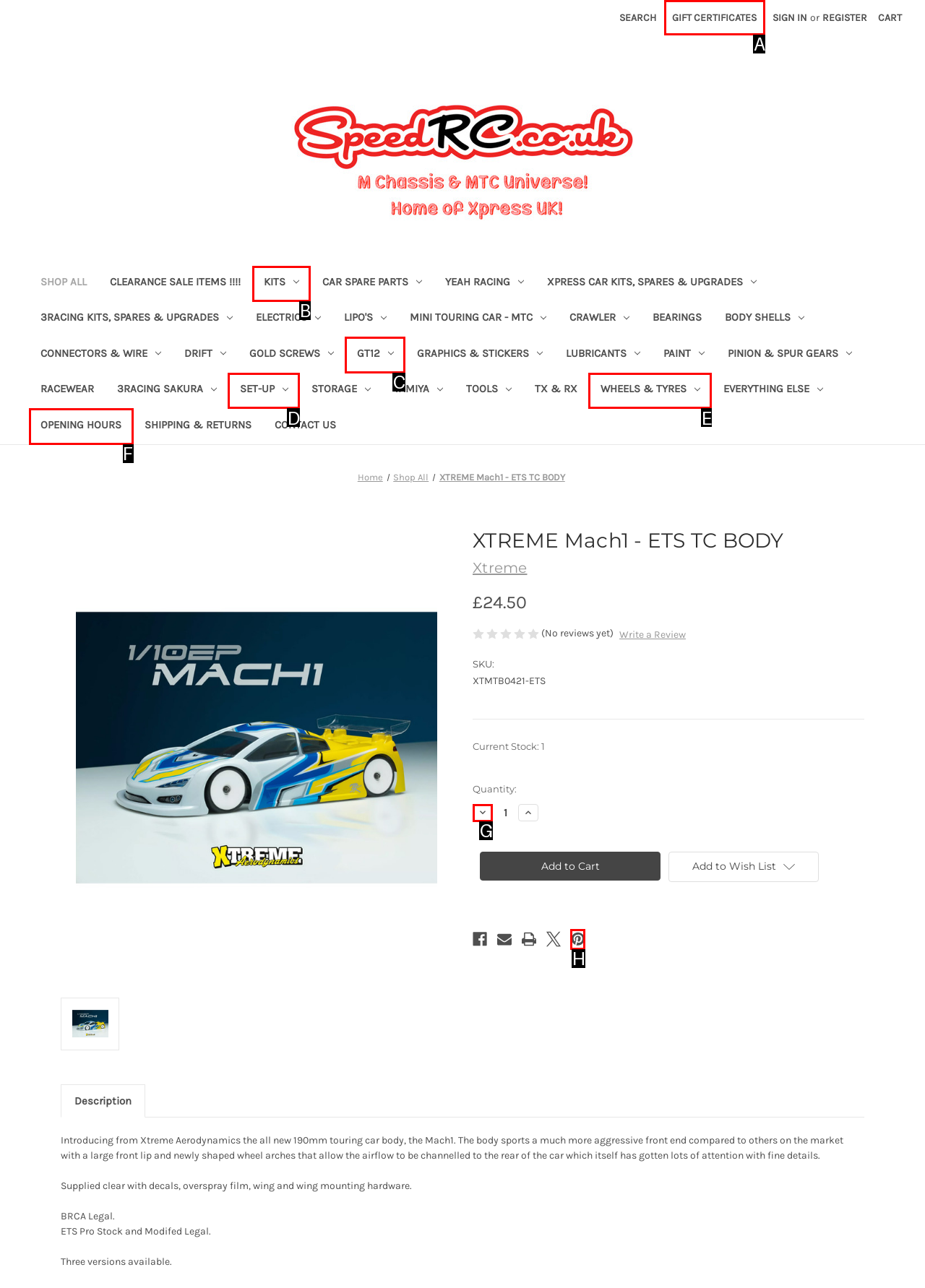Specify which HTML element I should click to complete this instruction: View gift certificates Answer with the letter of the relevant option.

A